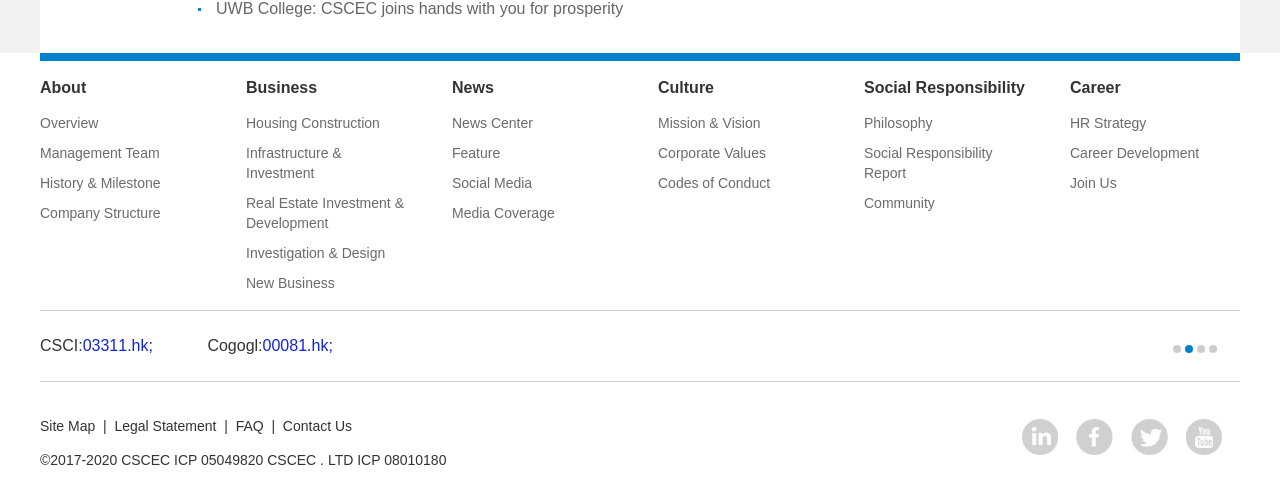Locate the bounding box coordinates of the element that should be clicked to execute the following instruction: "Browse Career".

[0.836, 0.146, 0.967, 0.216]